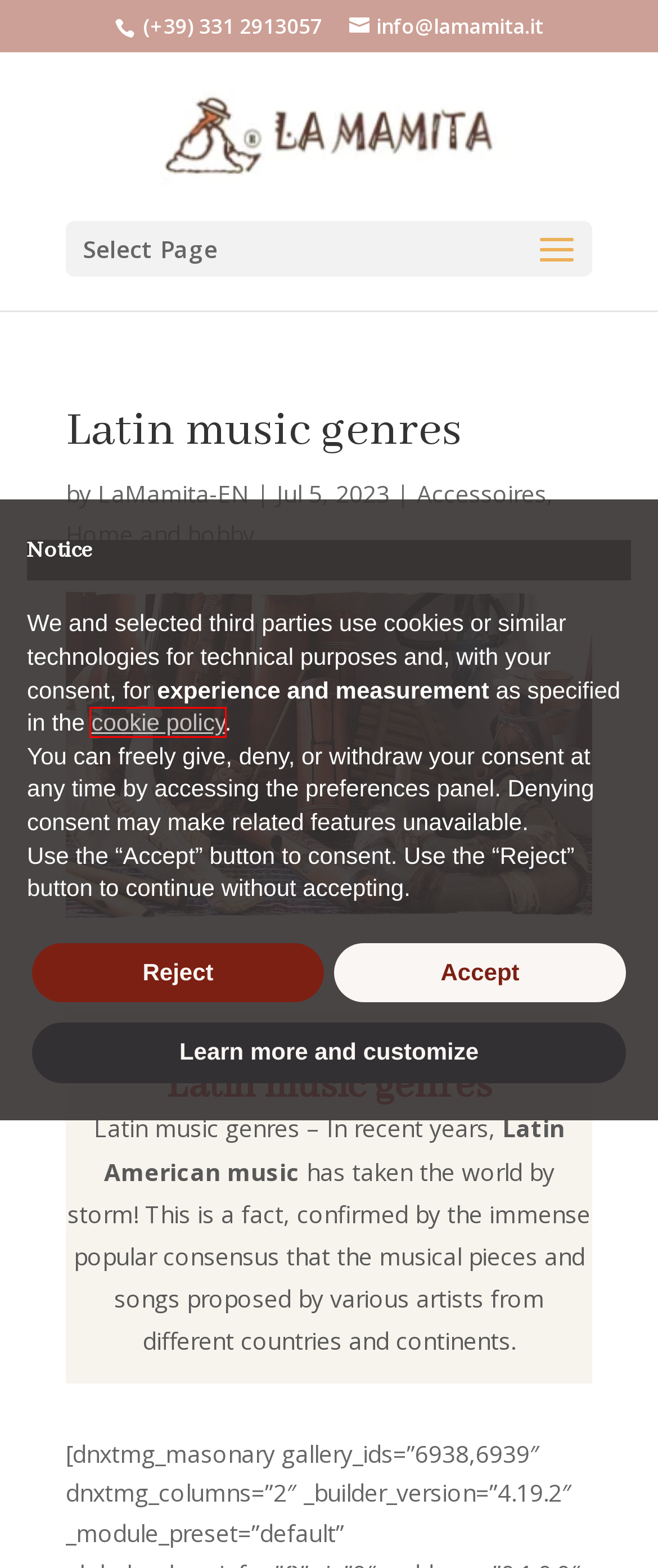After examining the screenshot of a webpage with a red bounding box, choose the most accurate webpage description that corresponds to the new page after clicking the element inside the red box. Here are the candidates:
A. Cookie Policy of lamamitablog.it
B. LaMamita-EN - LaMamita - Gypsy Bohemian Clothing
C. Home and hobby - LaMamita - Gypsy Bohemian Clothing
D. Gypsy Bohemian Clothing – LaMamita’s clothing blog
E. Estilo Bohemio Ropa – Blog de Ropa de LaMamita
F. Ethno Kleidung – LaMamita-Bekleidungsblog
G. Vêtements Bohème – Le Blog Vêtements de LaMamita
H. Accessoires - LaMamita - Gypsy Bohemian Clothing

A